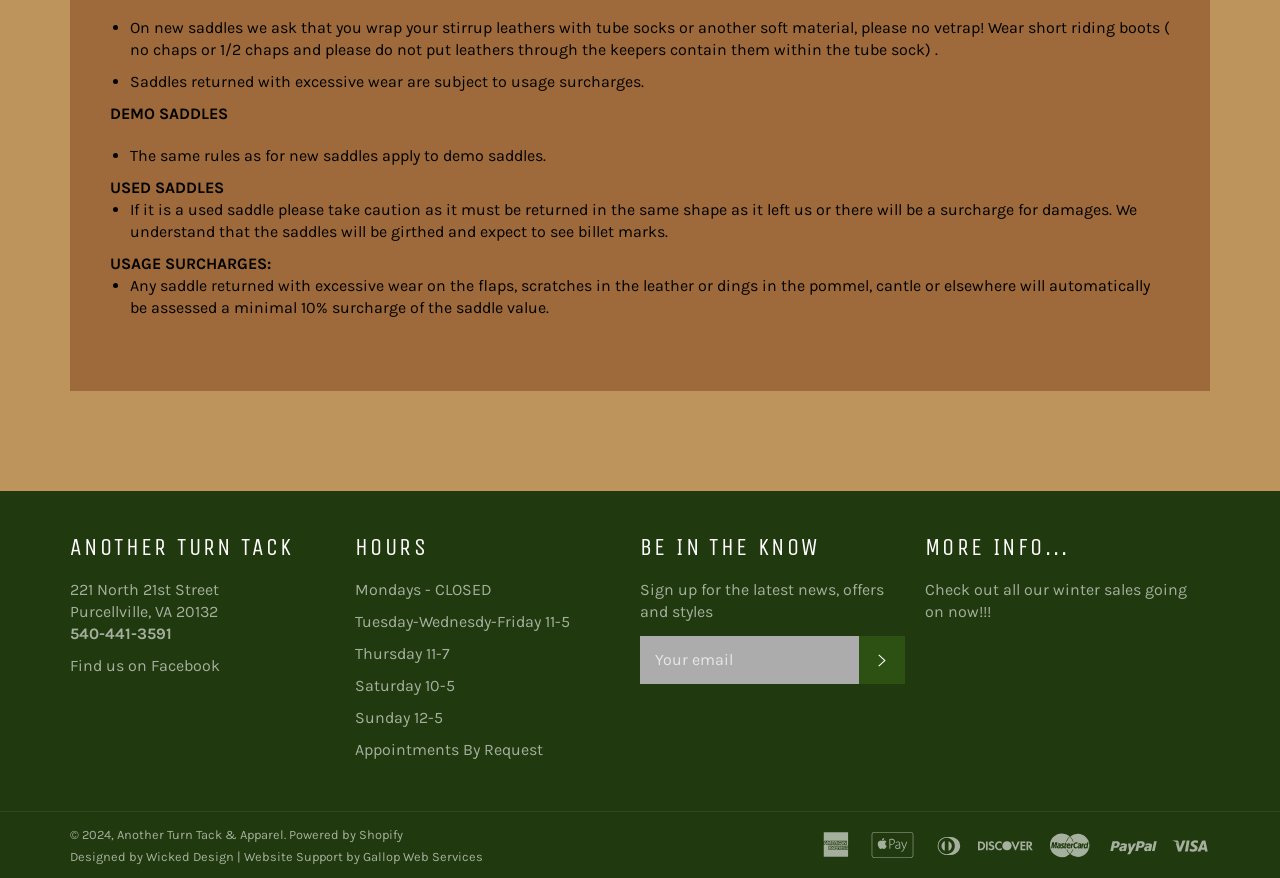Please predict the bounding box coordinates (top-left x, top-left y, bottom-right x, bottom-right y) for the UI element in the screenshot that fits the description: Wicked Design

[0.114, 0.966, 0.183, 0.983]